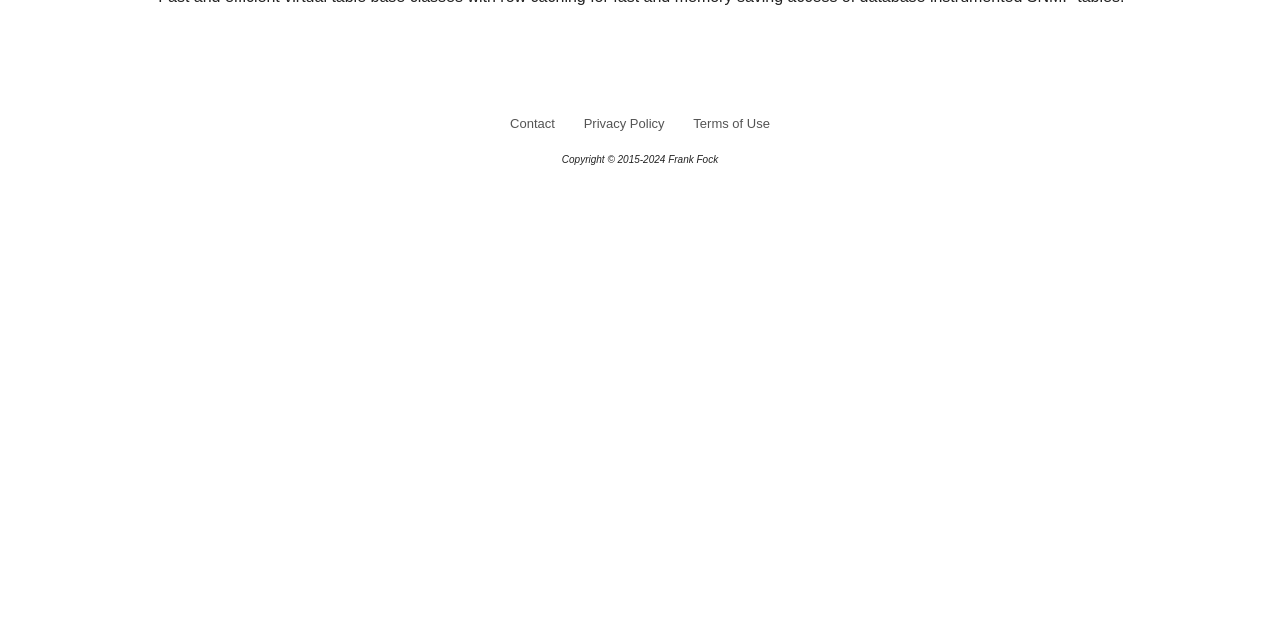Identify the bounding box of the HTML element described as: "Contact".

[0.388, 0.161, 0.444, 0.225]